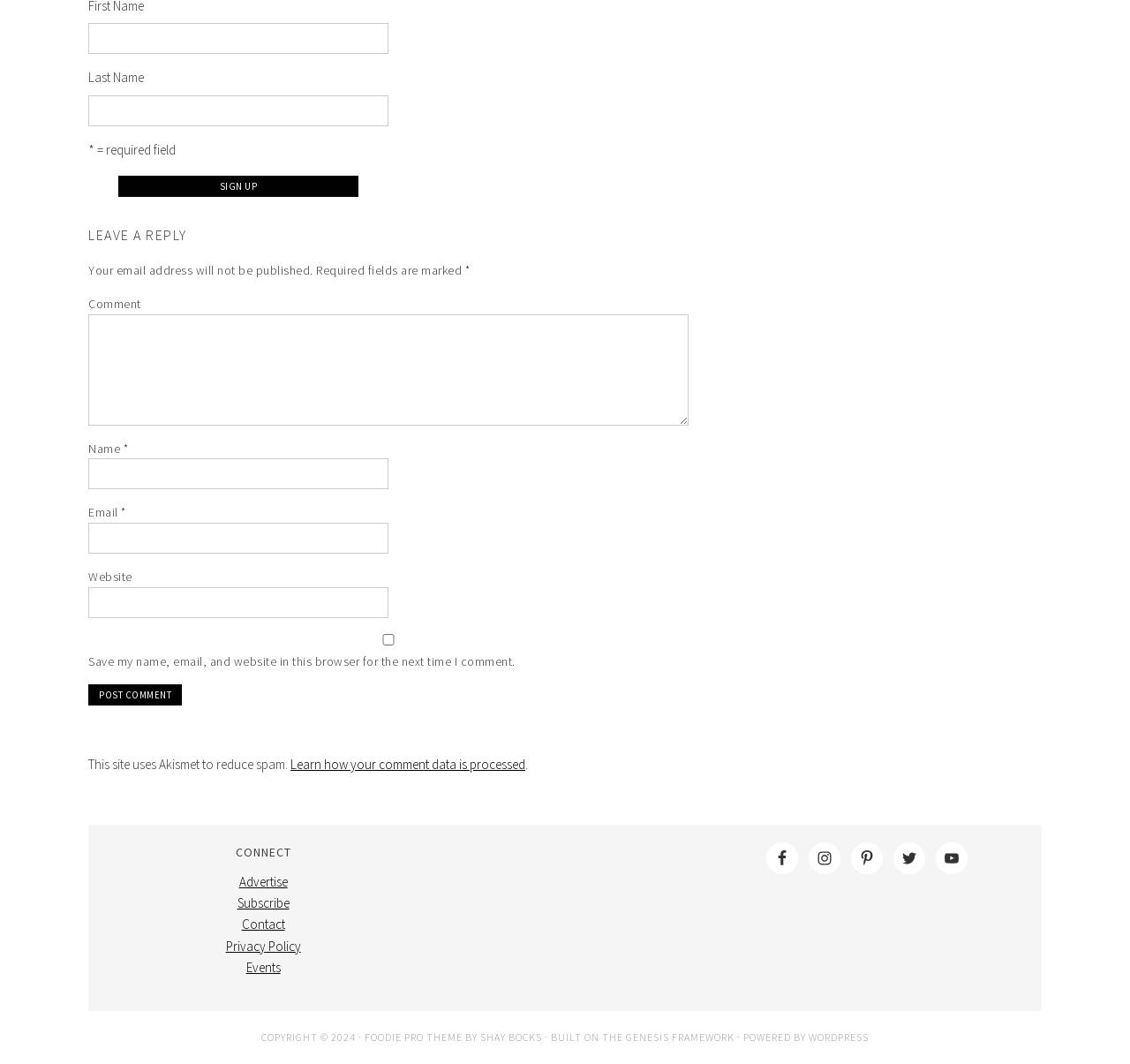What is the purpose of the 'Sign Up' button?
Based on the image, answer the question with a single word or brief phrase.

To sign up